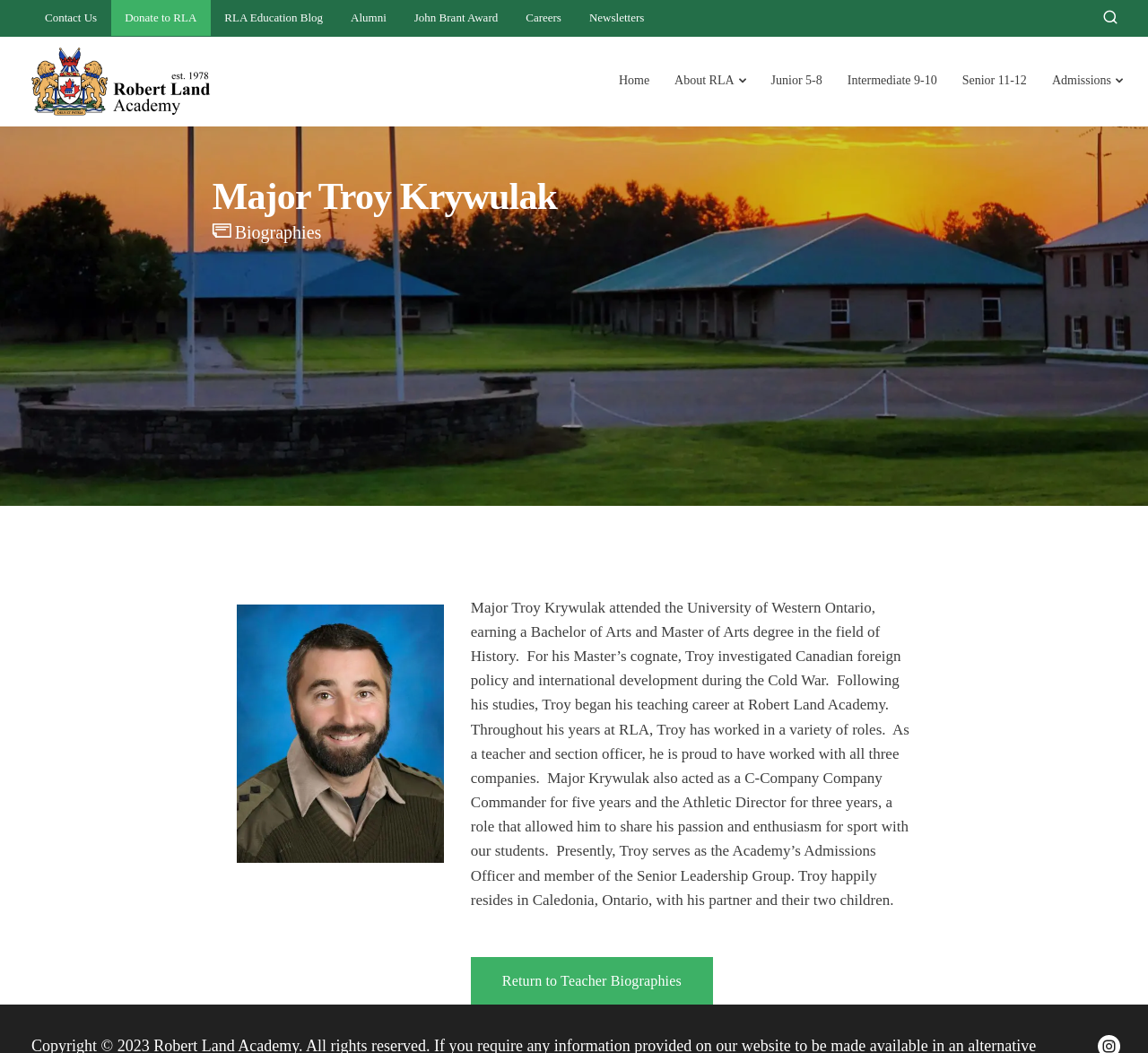Pinpoint the bounding box coordinates of the clickable element to carry out the following instruction: "Click Contact Us."

[0.039, 0.01, 0.084, 0.023]